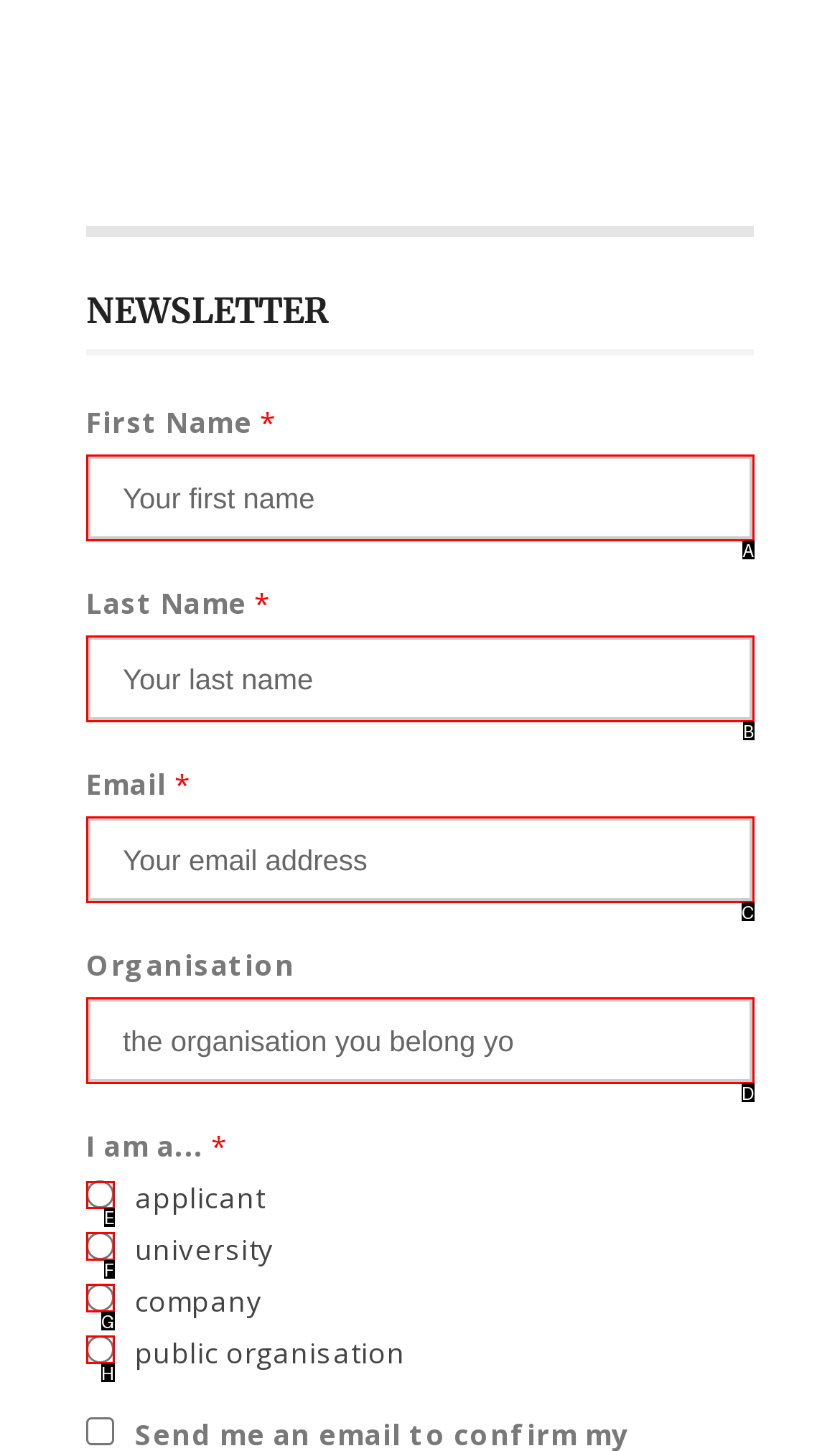Please indicate which option's letter corresponds to the task: Select applicant by examining the highlighted elements in the screenshot.

E